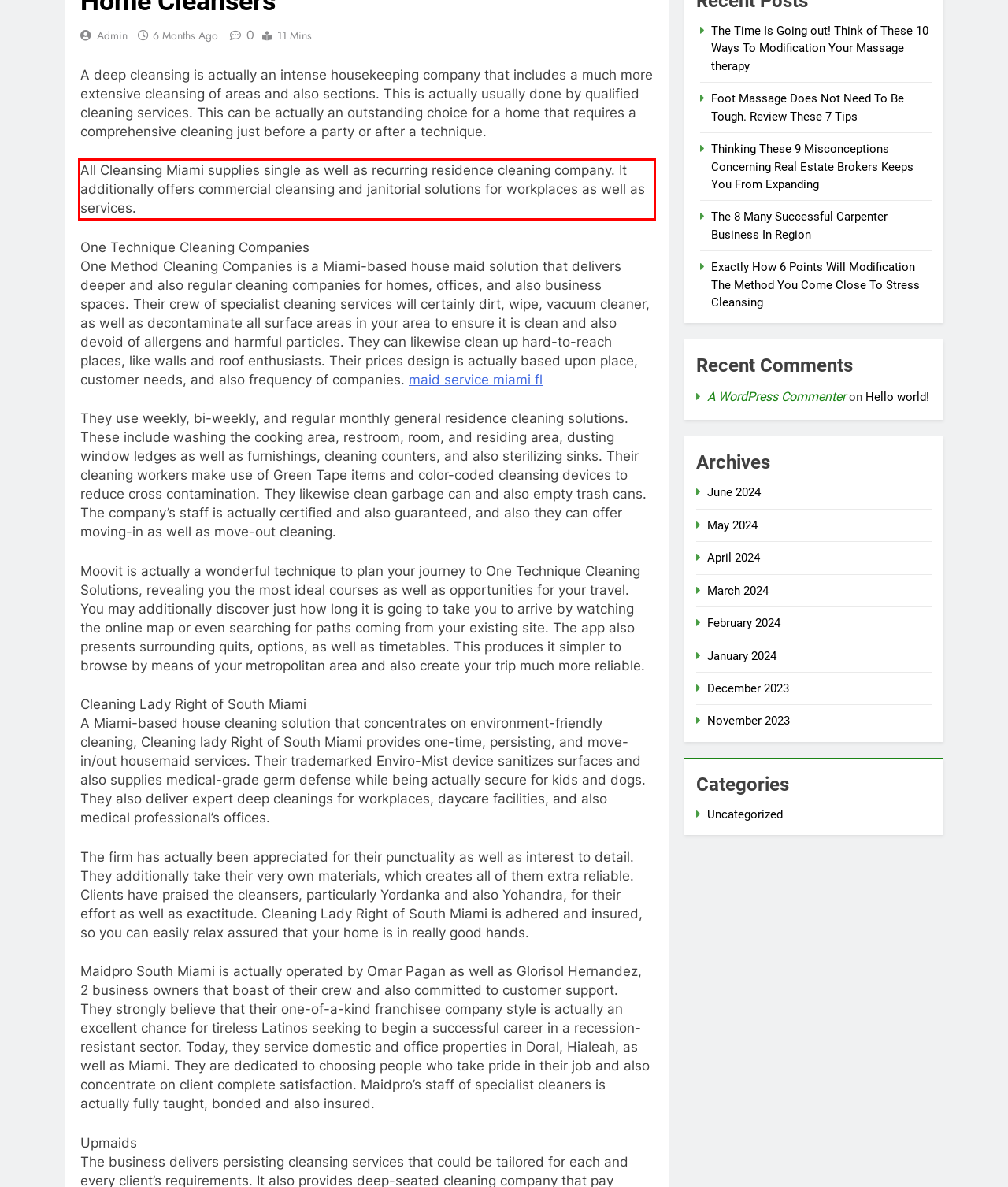In the screenshot of the webpage, find the red bounding box and perform OCR to obtain the text content restricted within this red bounding box.

All Cleansing Miami supplies single as well as recurring residence cleaning company. It additionally offers commercial cleansing and janitorial solutions for workplaces as well as services.